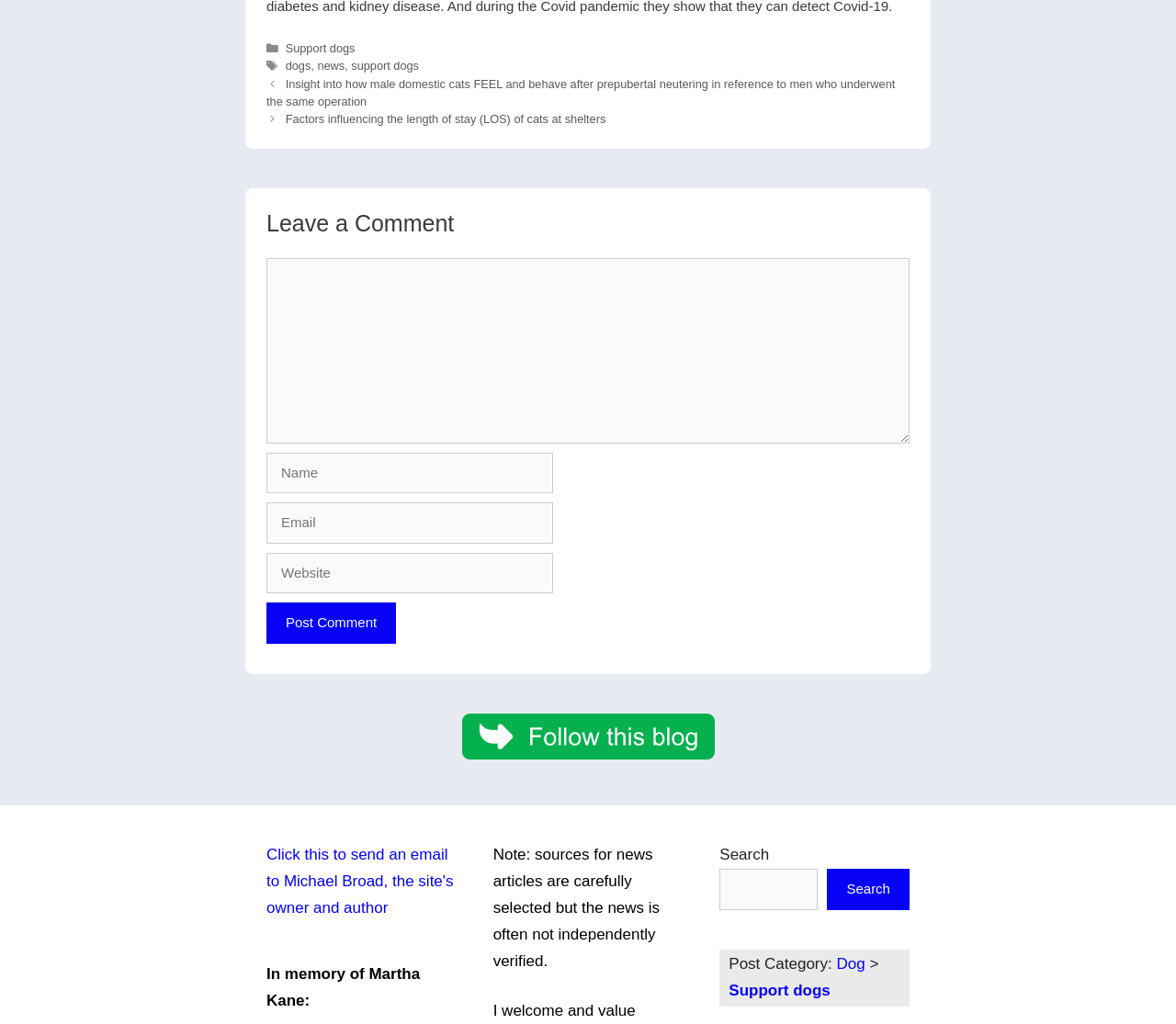Specify the bounding box coordinates for the region that must be clicked to perform the given instruction: "Click on the 'Post Comment' button".

[0.227, 0.589, 0.337, 0.629]